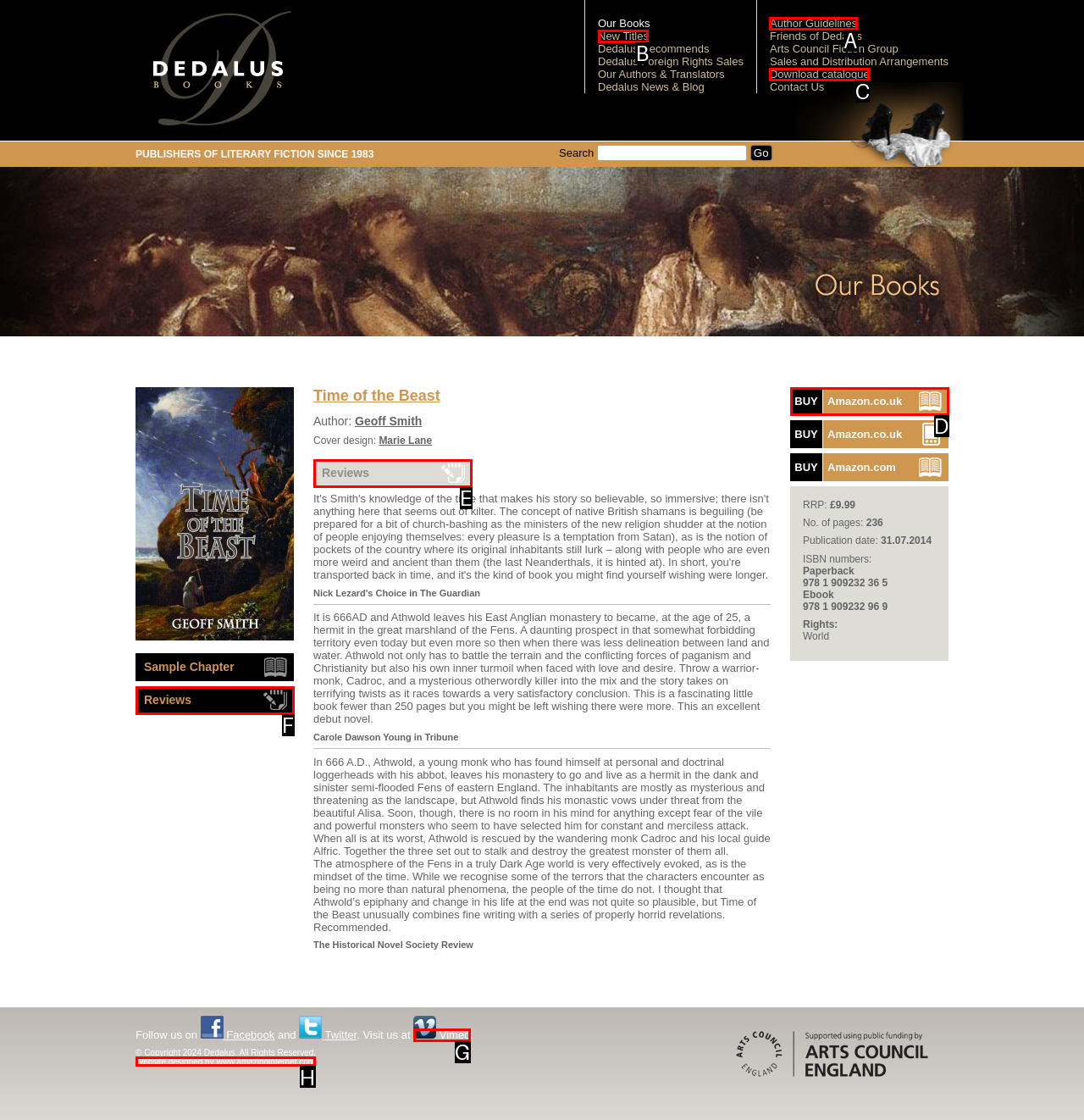Select the letter that corresponds to the description: New Titles. Provide your answer using the option's letter.

B